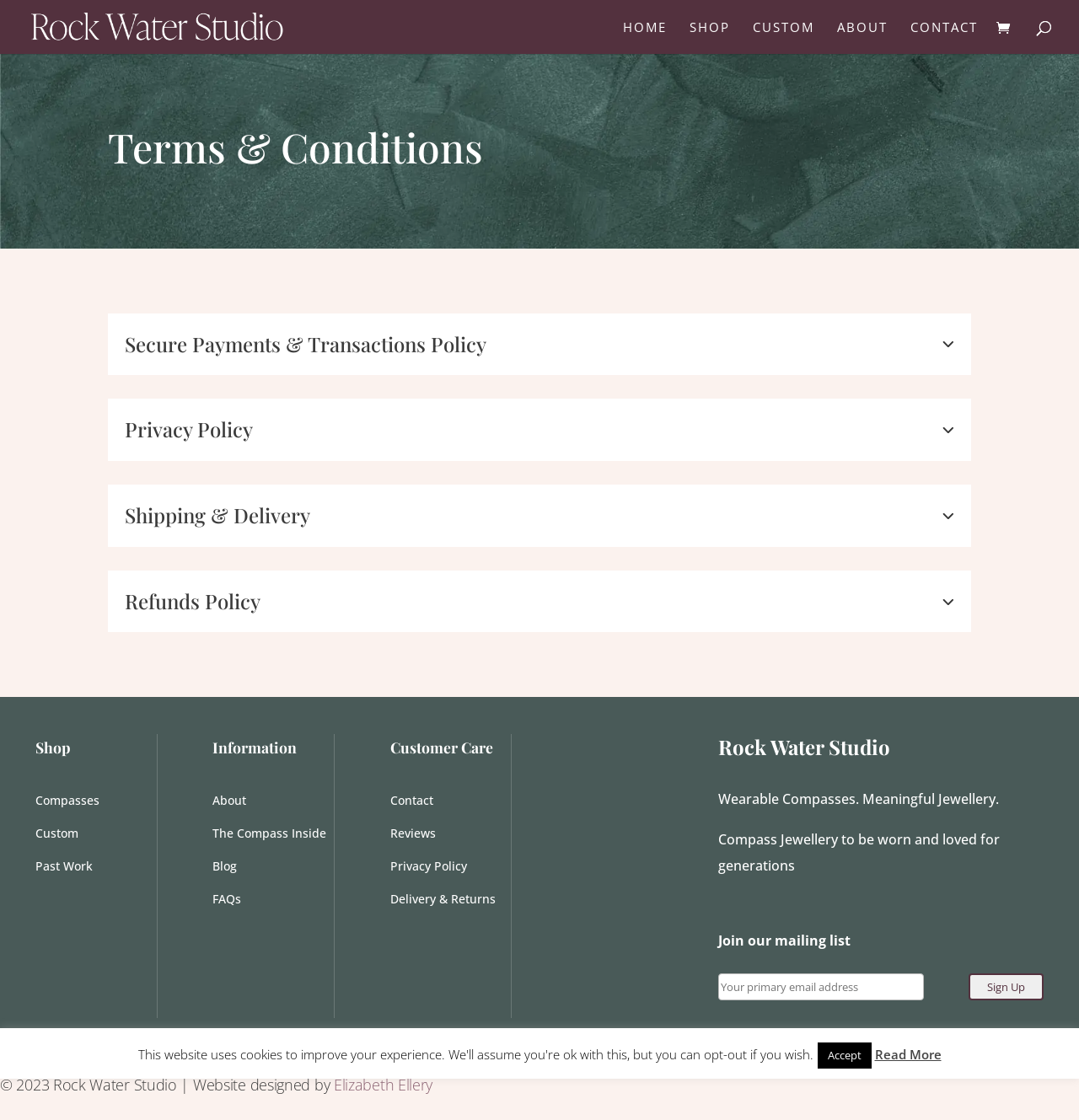Using the element description: "value="Sign Up"", determine the bounding box coordinates for the specified UI element. The coordinates should be four float numbers between 0 and 1, [left, top, right, bottom].

[0.898, 0.869, 0.967, 0.893]